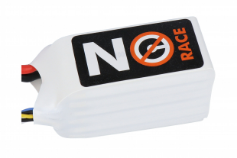Give an elaborate caption for the image.

The image features a sleek, white electronic component prominently displaying the words "NO RACE" in bold black letters, with a striking red circle and slash symbol, indicating a prohibition or warning. This design suggests a focus on safety or restriction in a racing context. The product appears to be compact and is likely used in applications related to batteries or electronic speed controllers, suggesting its relevance for drone, RC car, or other remote-controlled vehicle enthusiasts. The arrangement of red, black, and white colors highlights the brand's emphasis on clarity and visibility, making it easily recognizable.